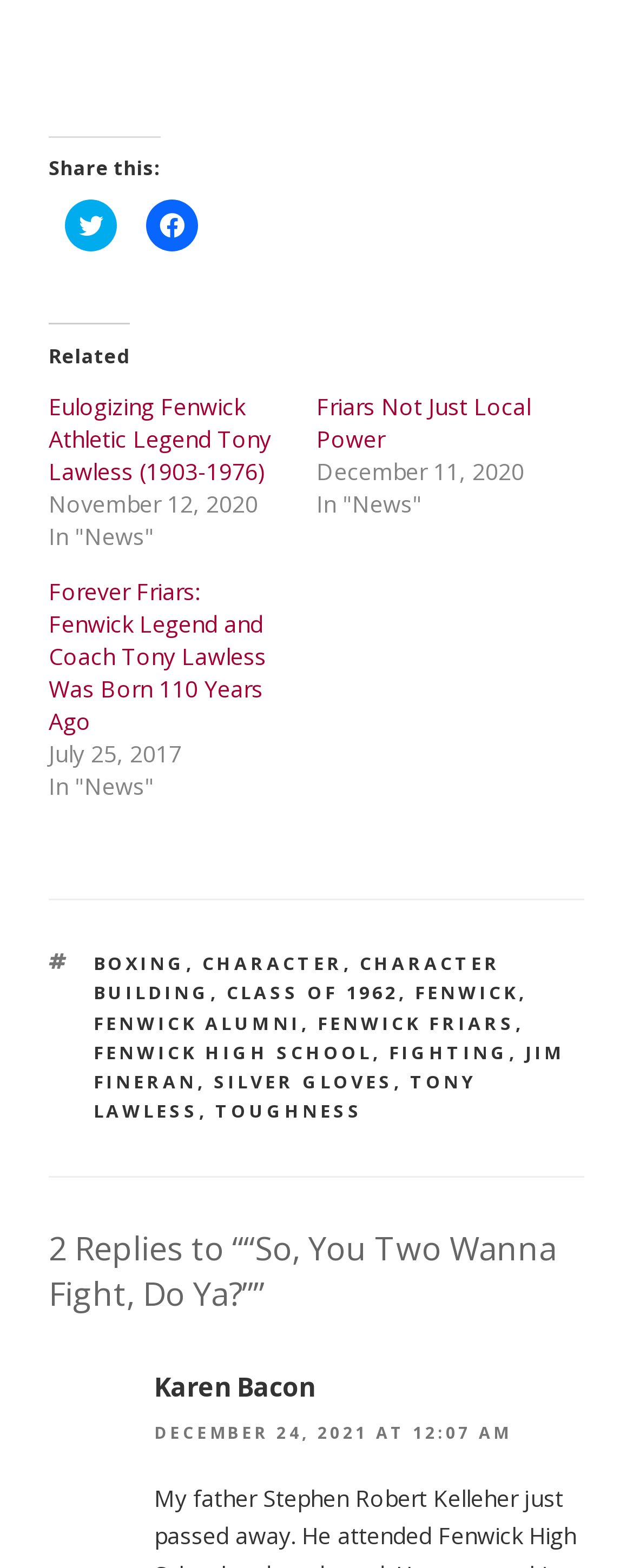Answer this question in one word or a short phrase: How many replies are there to the article?

2